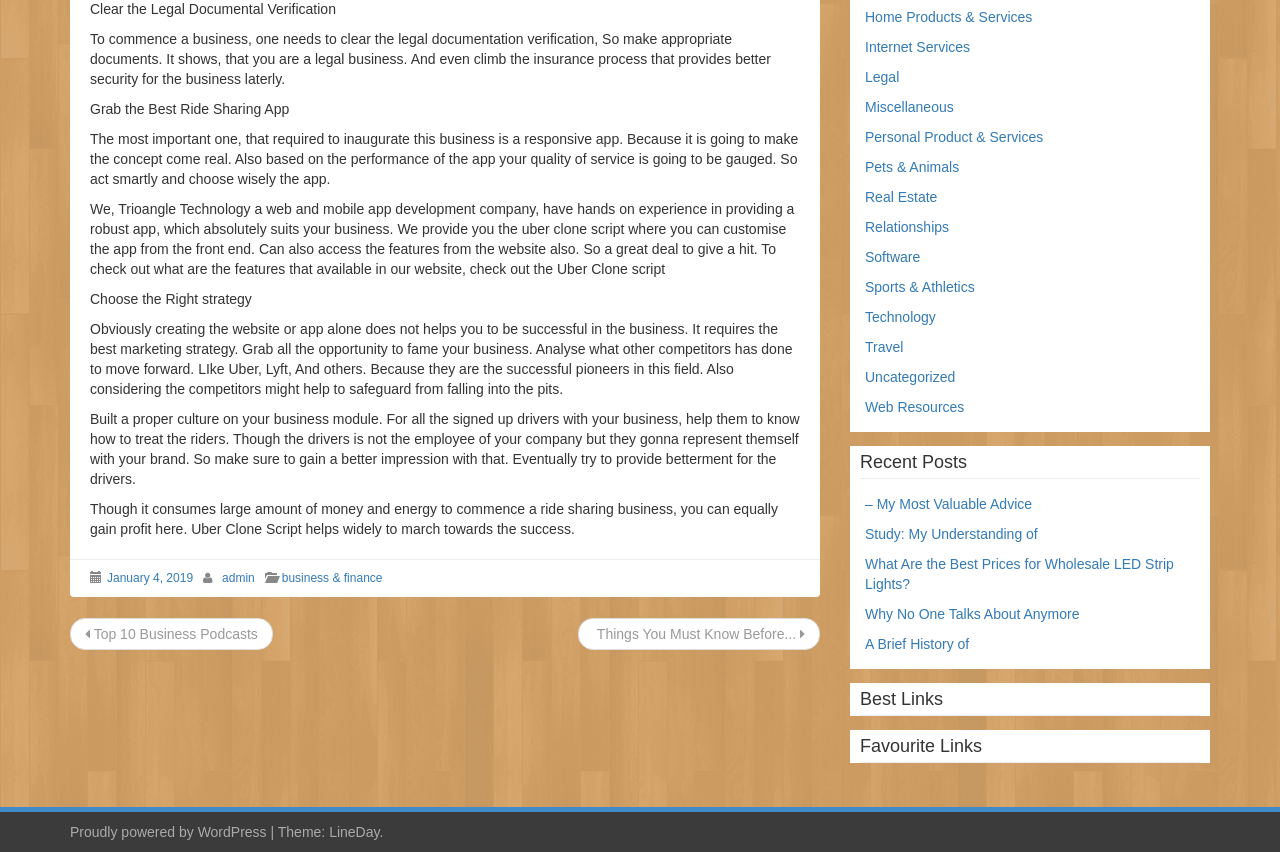Based on the provided description, "January 4, 2019", find the bounding box of the corresponding UI element in the screenshot.

[0.084, 0.67, 0.151, 0.687]